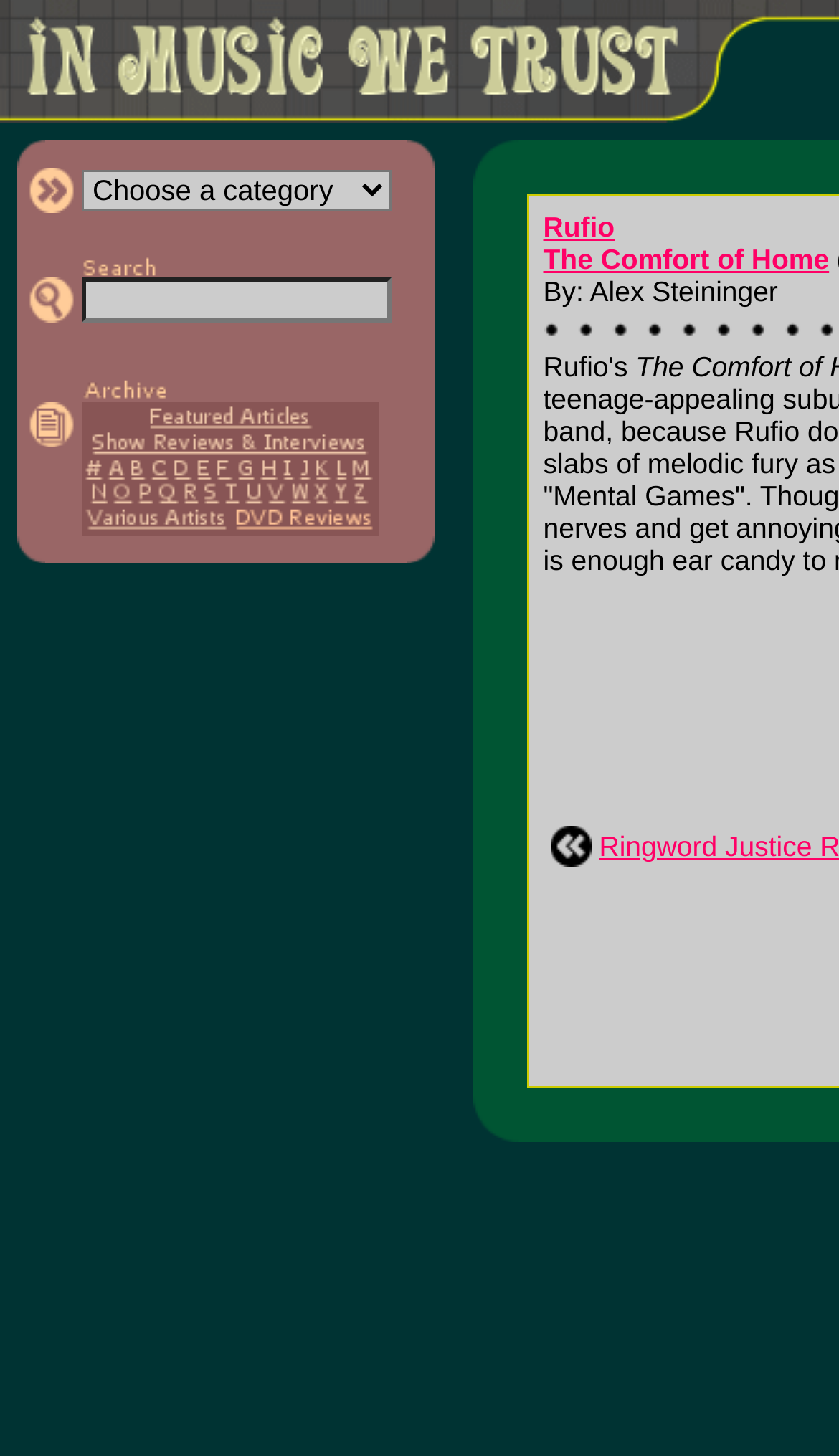Provide the bounding box coordinates for the area that should be clicked to complete the instruction: "Choose a category".

[0.033, 0.115, 0.097, 0.146]